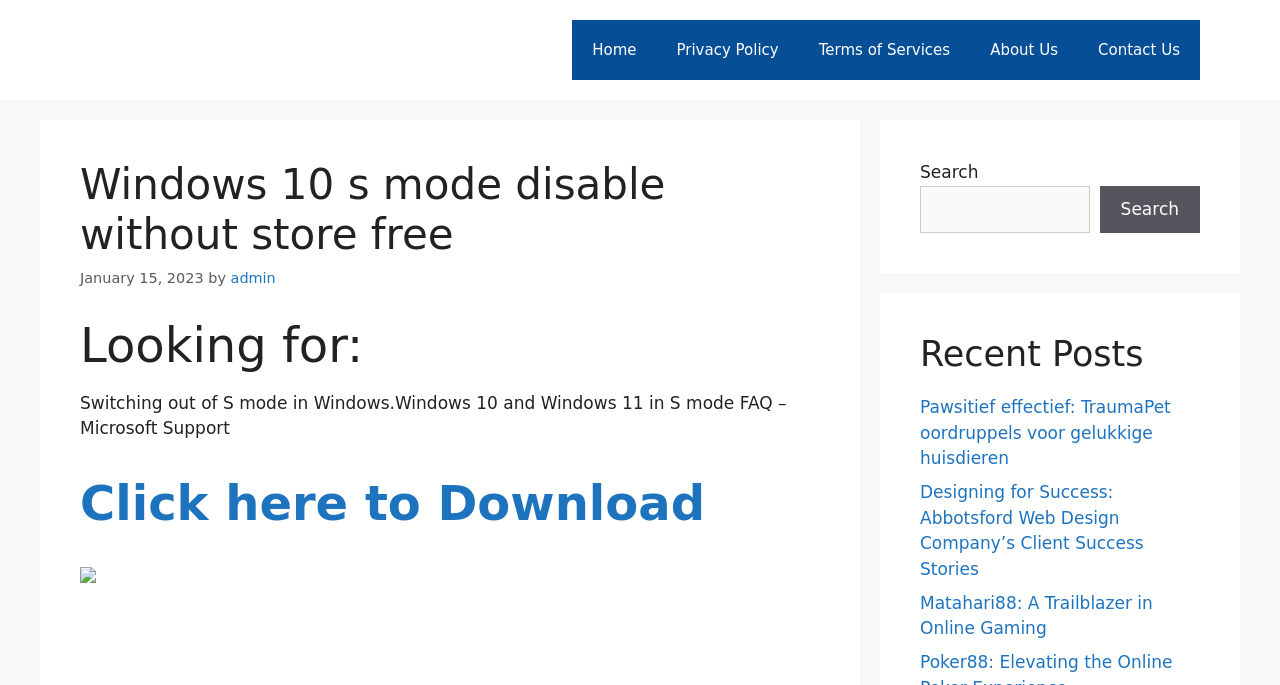Specify the bounding box coordinates for the region that must be clicked to perform the given instruction: "Search for something".

[0.719, 0.271, 0.851, 0.34]